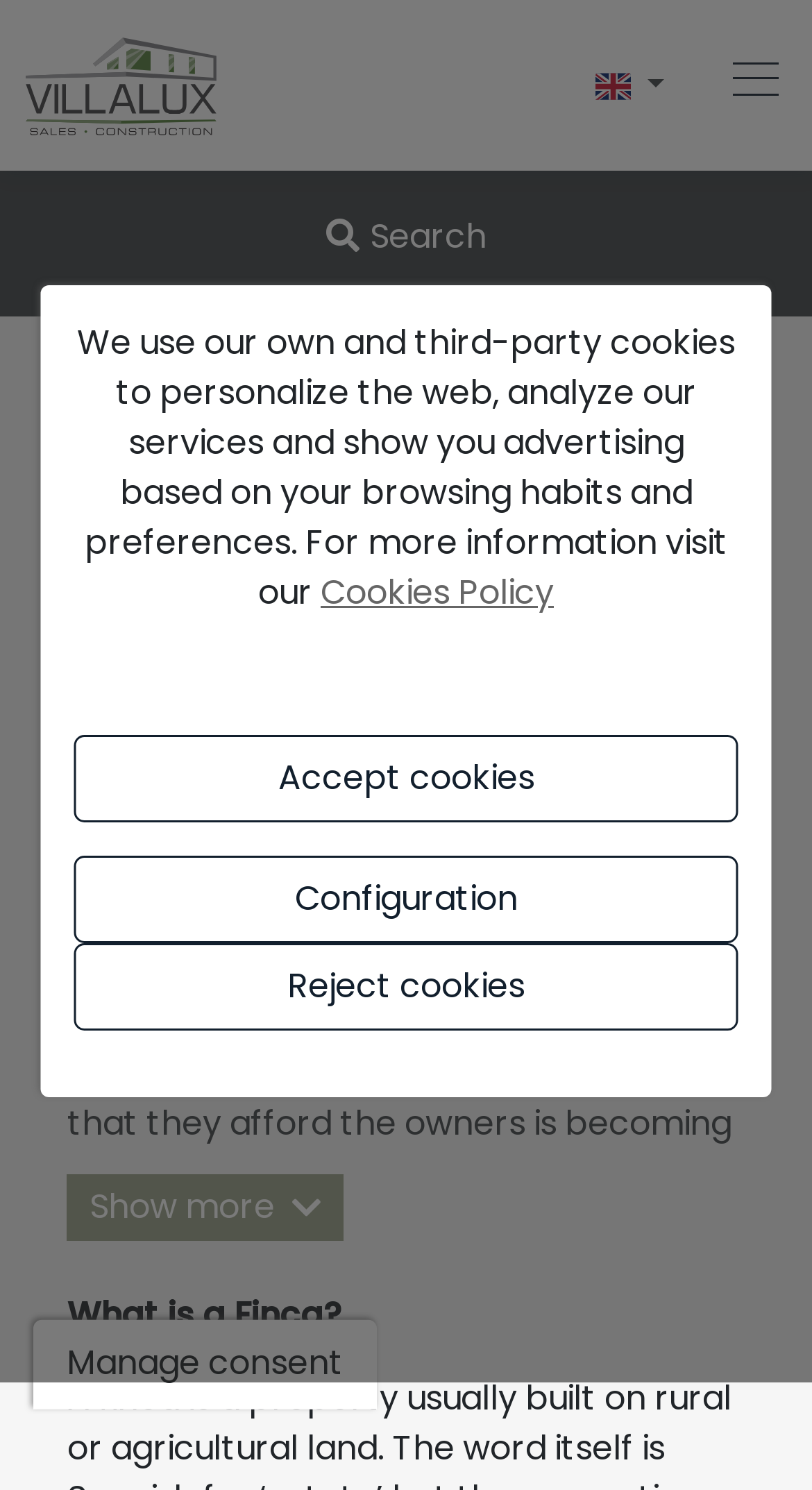Mark the bounding box of the element that matches the following description: "Configuration".

[0.091, 0.574, 0.909, 0.633]